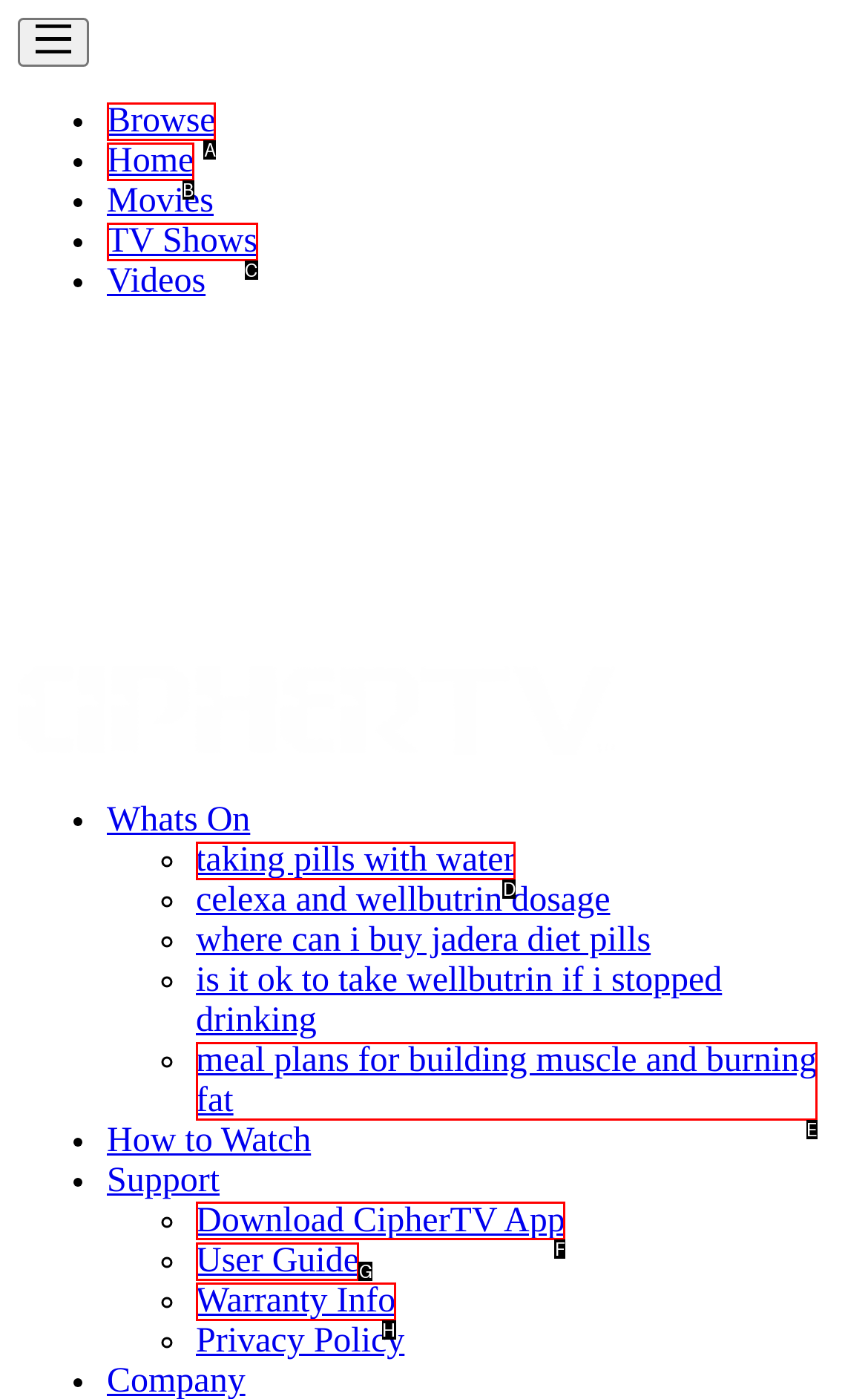To execute the task: Download CipherTV App, which one of the highlighted HTML elements should be clicked? Answer with the option's letter from the choices provided.

F